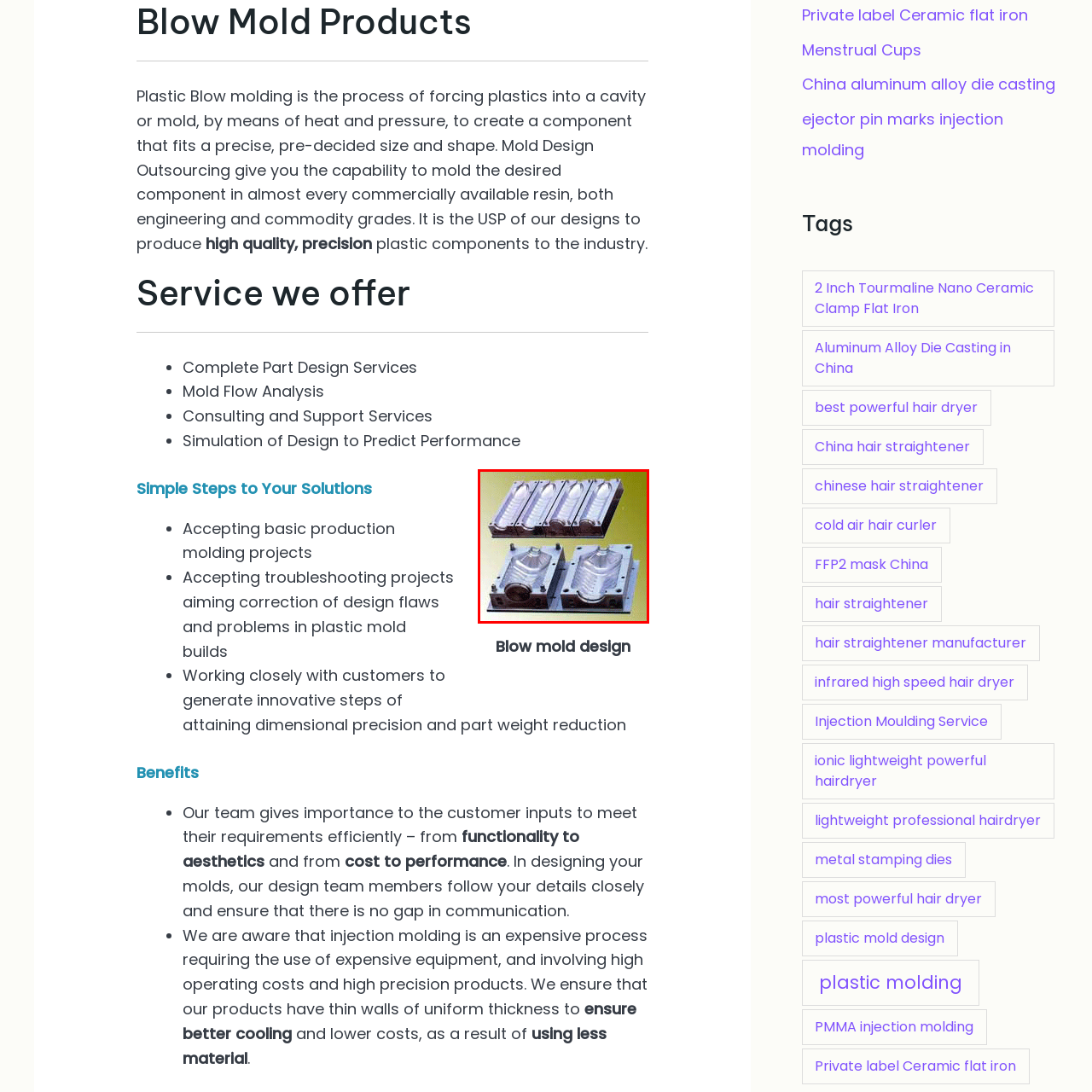Look closely at the image surrounded by the red box, What is emphasized by the detailed design of each mold? Give your answer as a single word or phrase.

Importance of accurate mold flow analysis